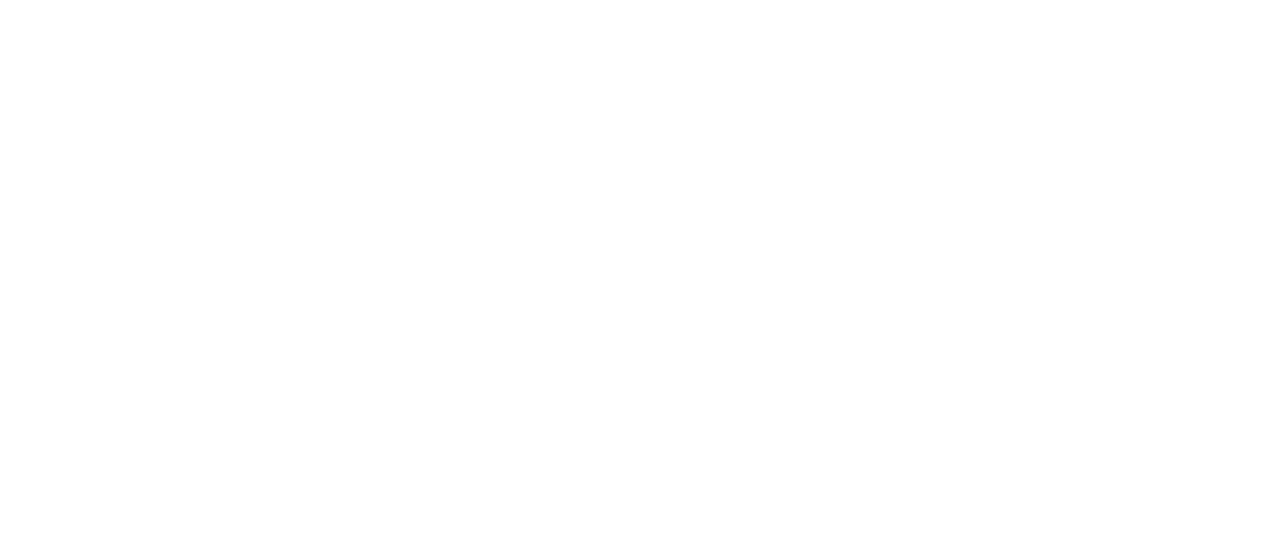How many textboxes are there?
Using the picture, provide a one-word or short phrase answer.

4